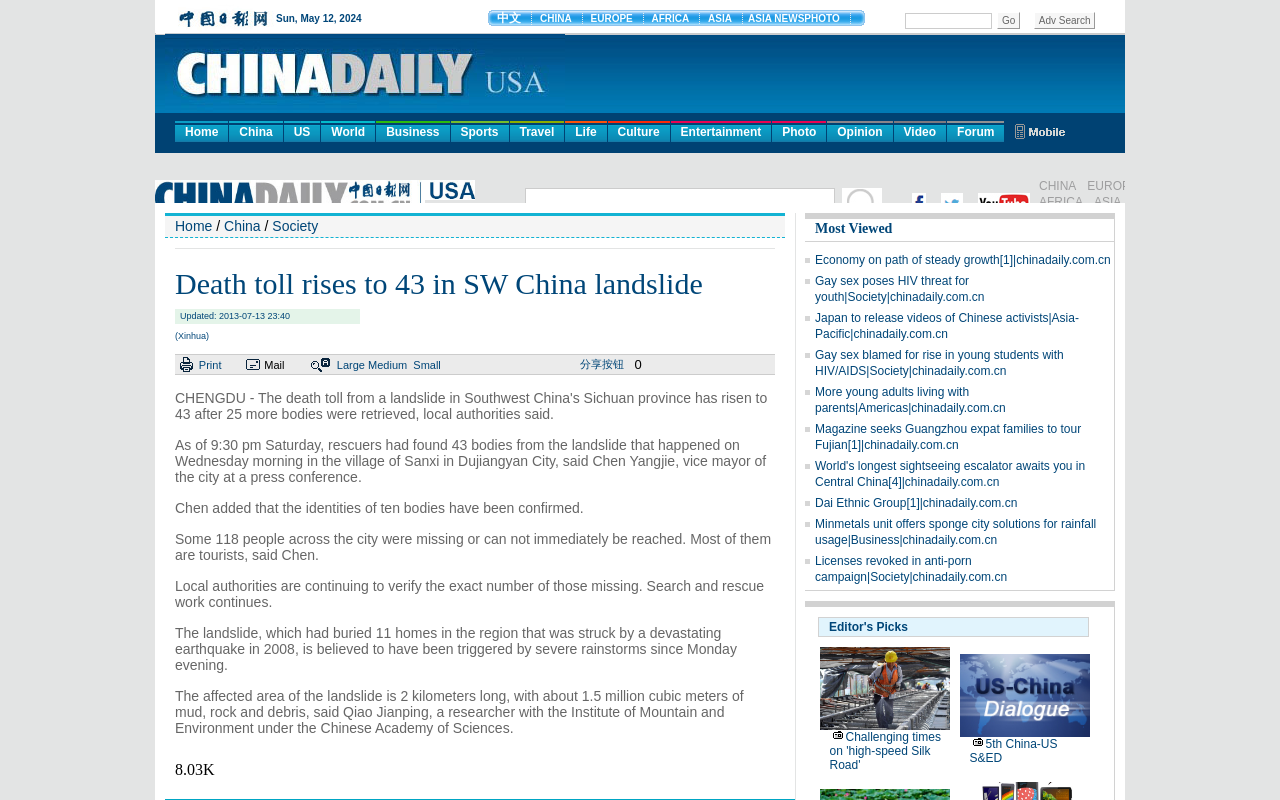Highlight the bounding box coordinates of the element that should be clicked to carry out the following instruction: "Click the 'Economy on path of steady growth' link". The coordinates must be given as four float numbers ranging from 0 to 1, i.e., [left, top, right, bottom].

[0.637, 0.316, 0.868, 0.334]